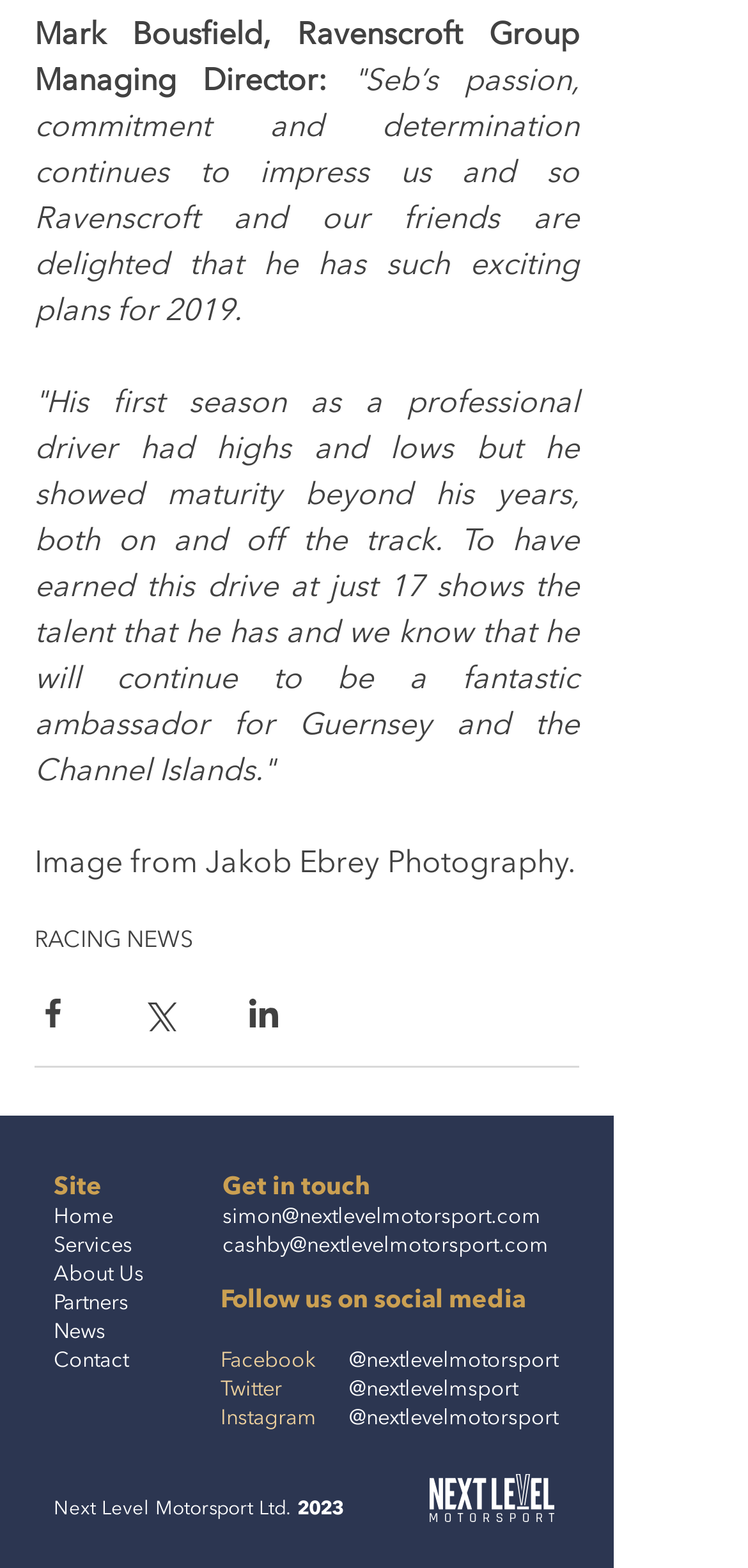Please give a concise answer to this question using a single word or phrase: 
Who is the managing director of Ravenscroft Group?

Mark Bousfield